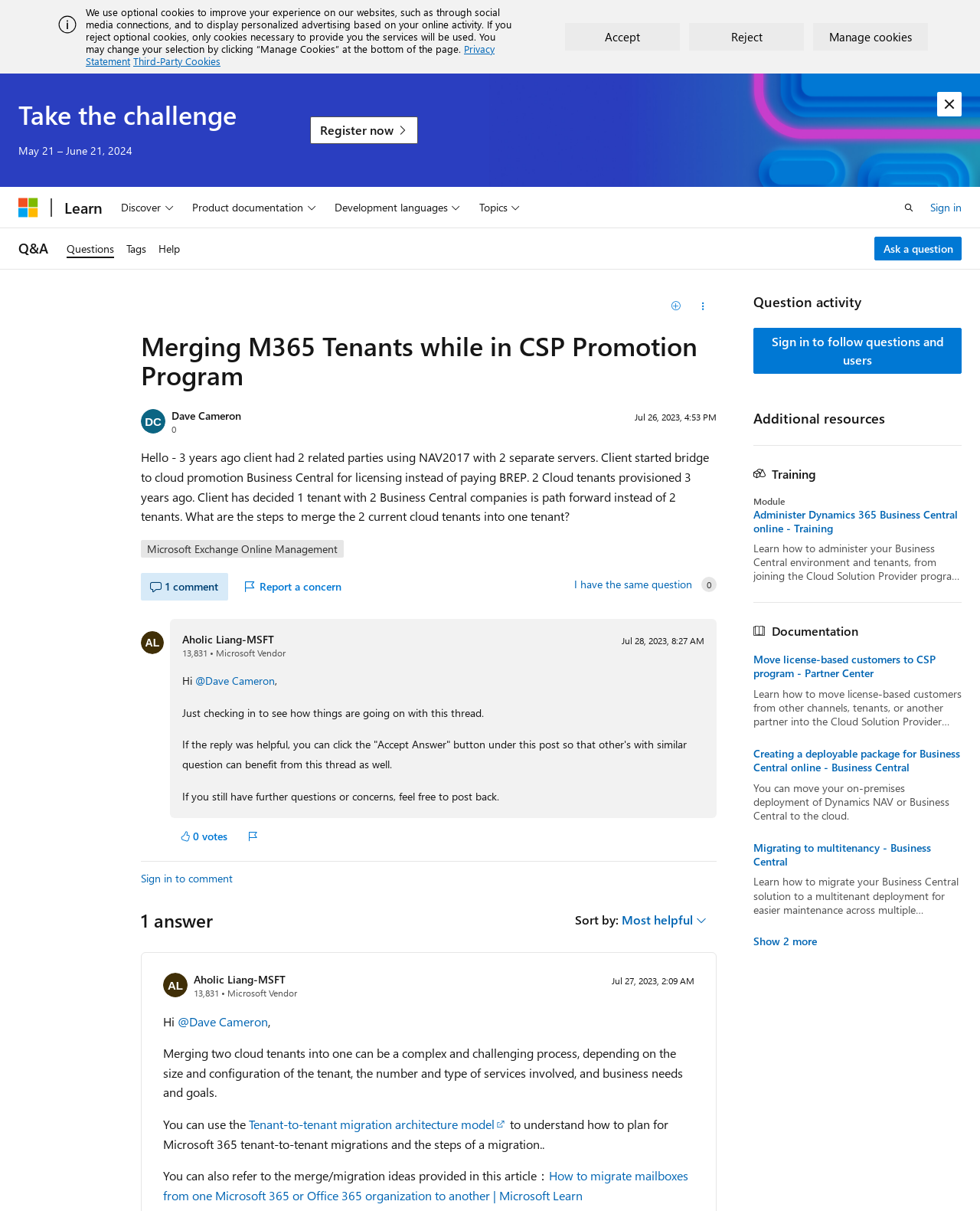Find the bounding box coordinates for the area you need to click to carry out the instruction: "Ask a question". The coordinates should be four float numbers between 0 and 1, indicated as [left, top, right, bottom].

[0.892, 0.195, 0.981, 0.215]